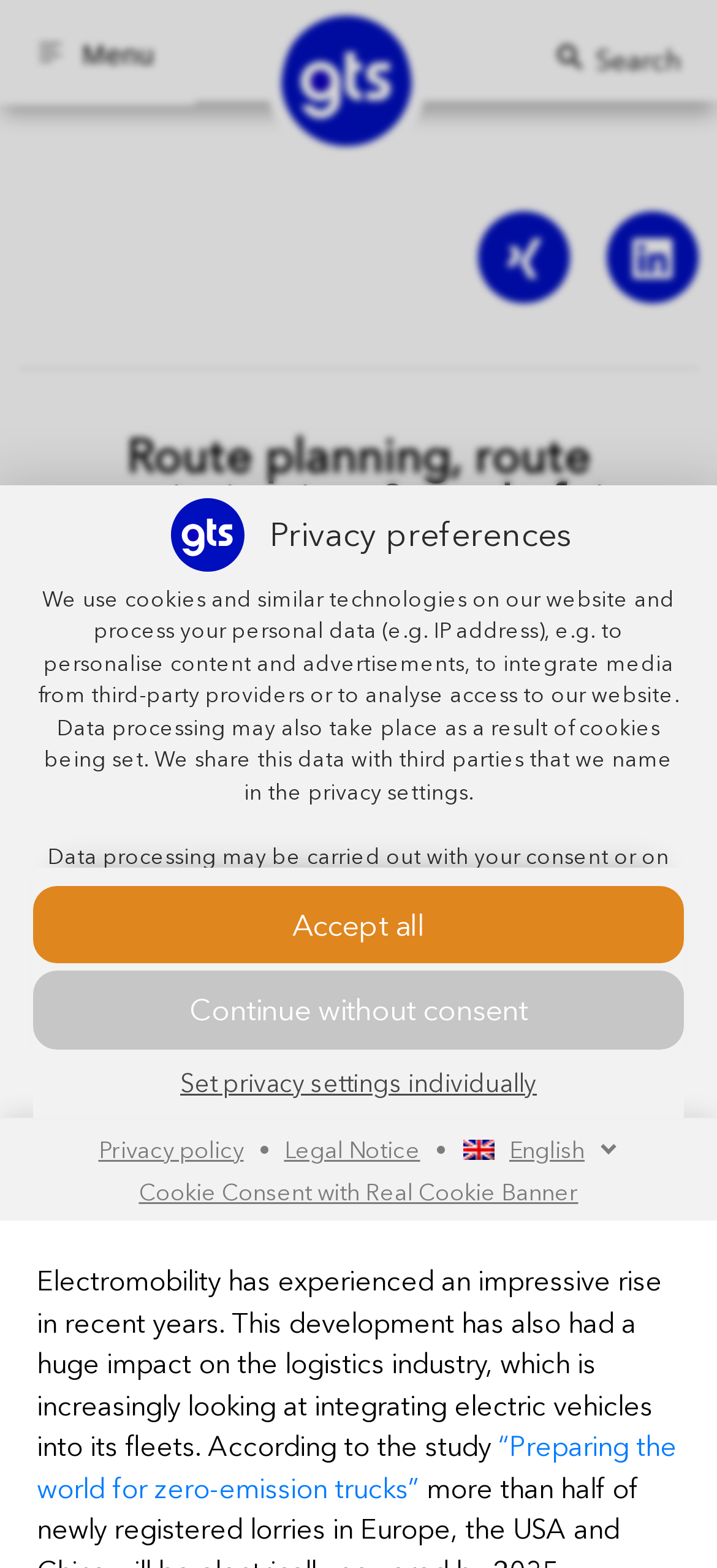Determine the bounding box coordinates of the clickable region to follow the instruction: "Change language to English".

[0.642, 0.721, 0.863, 0.747]